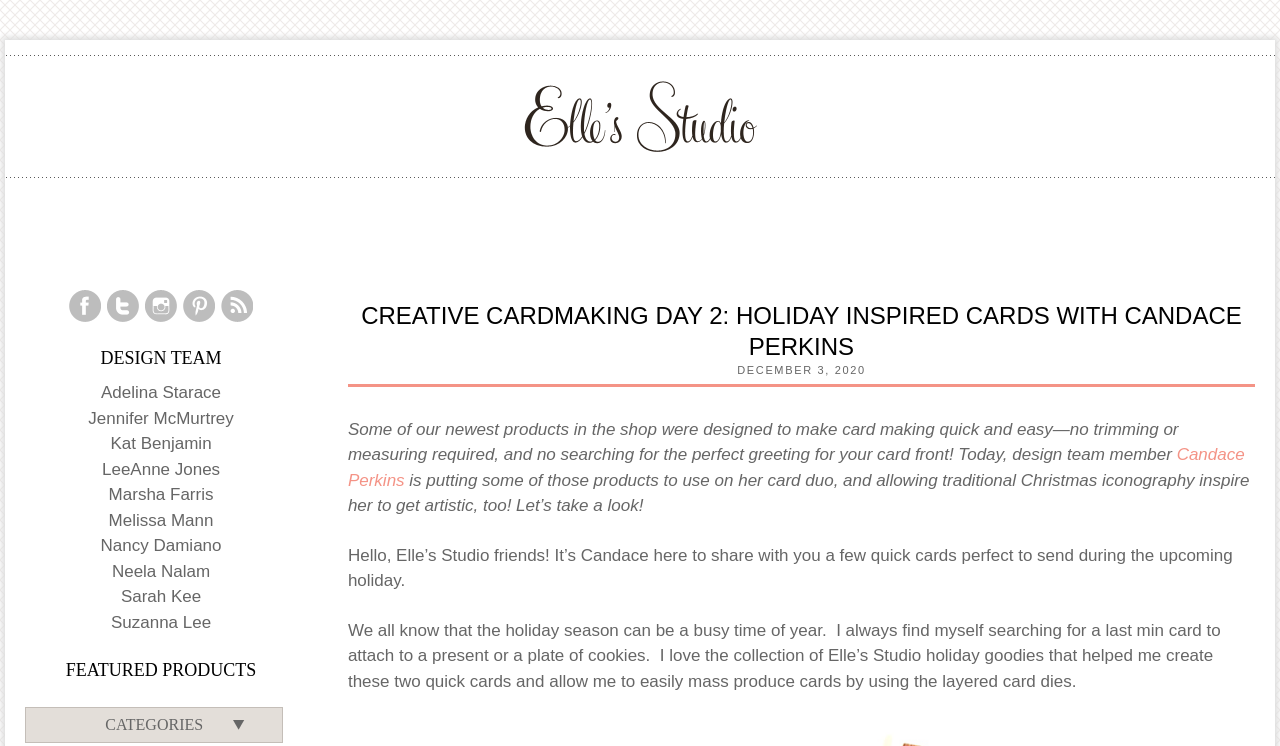Please determine the main heading text of this webpage.

CREATIVE CARDMAKING DAY 2: HOLIDAY INSPIRED CARDS WITH CANDACE PERKINS